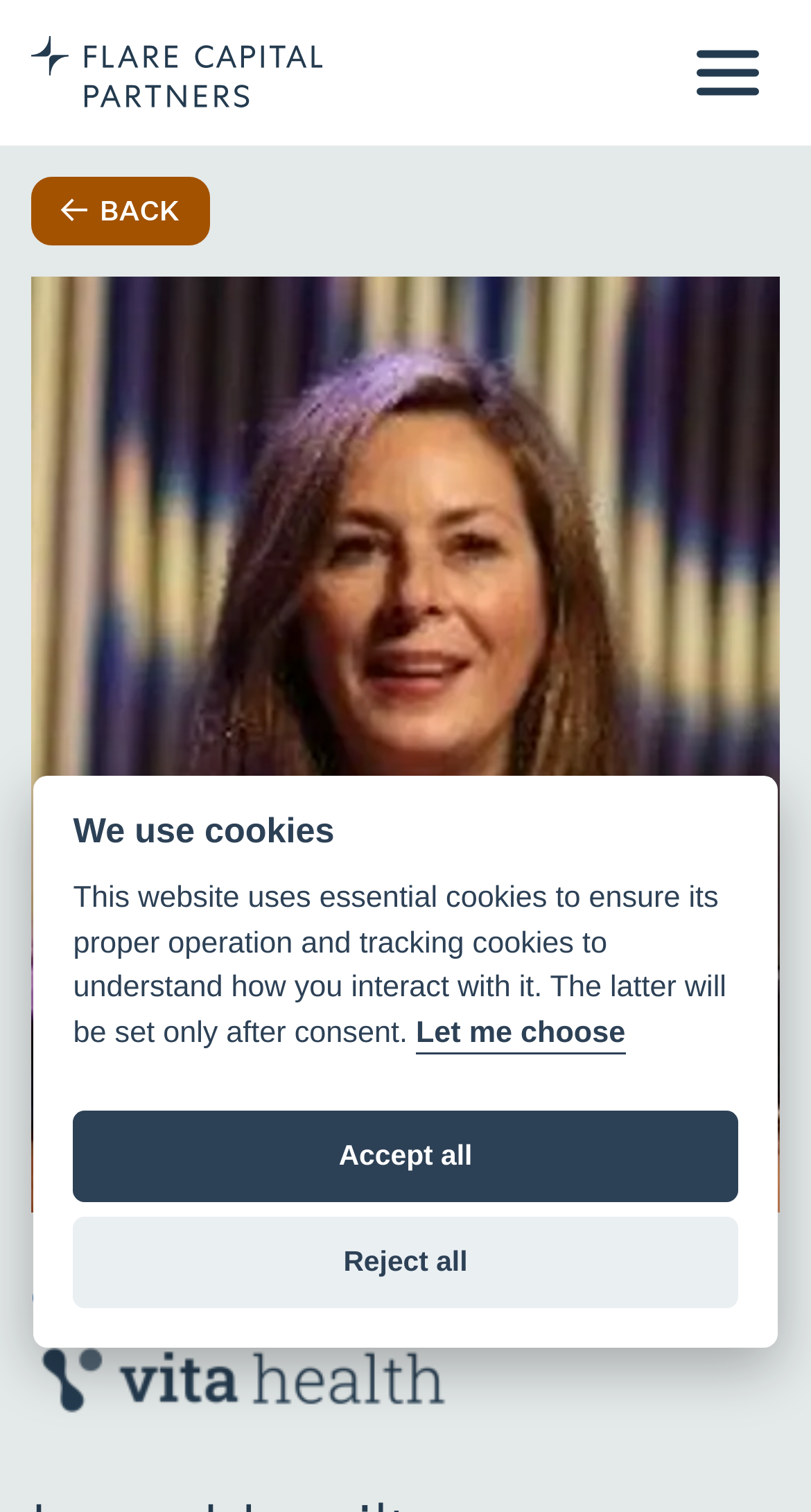Examine the screenshot and answer the question in as much detail as possible: What is the category of the company?

I found the category of the company by looking at the StaticText 'Company' which is located at the bottom of the webpage, indicating that the company is categorized as a company.